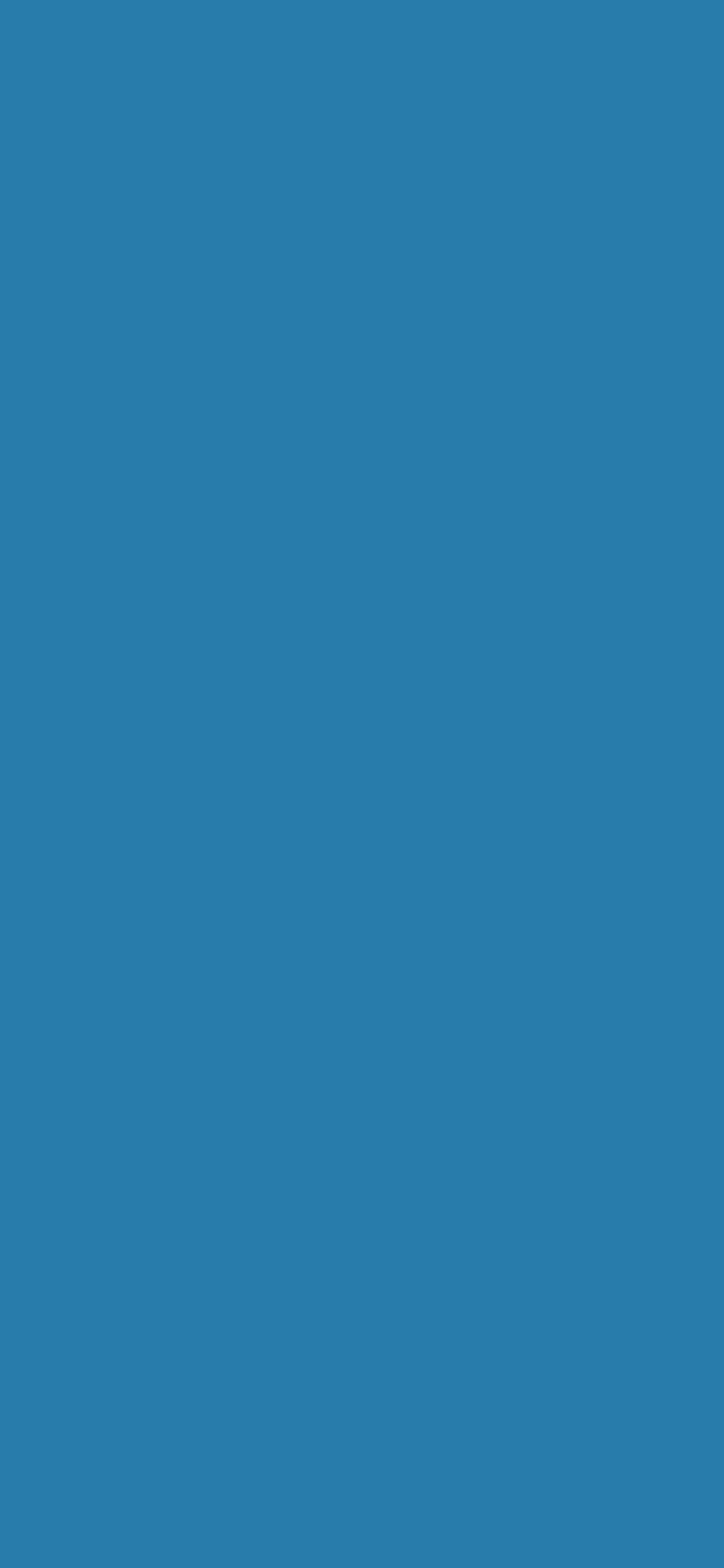Using the description "Hearing Loss Treatment Options", predict the bounding box of the relevant HTML element.

[0.038, 0.474, 0.962, 0.568]